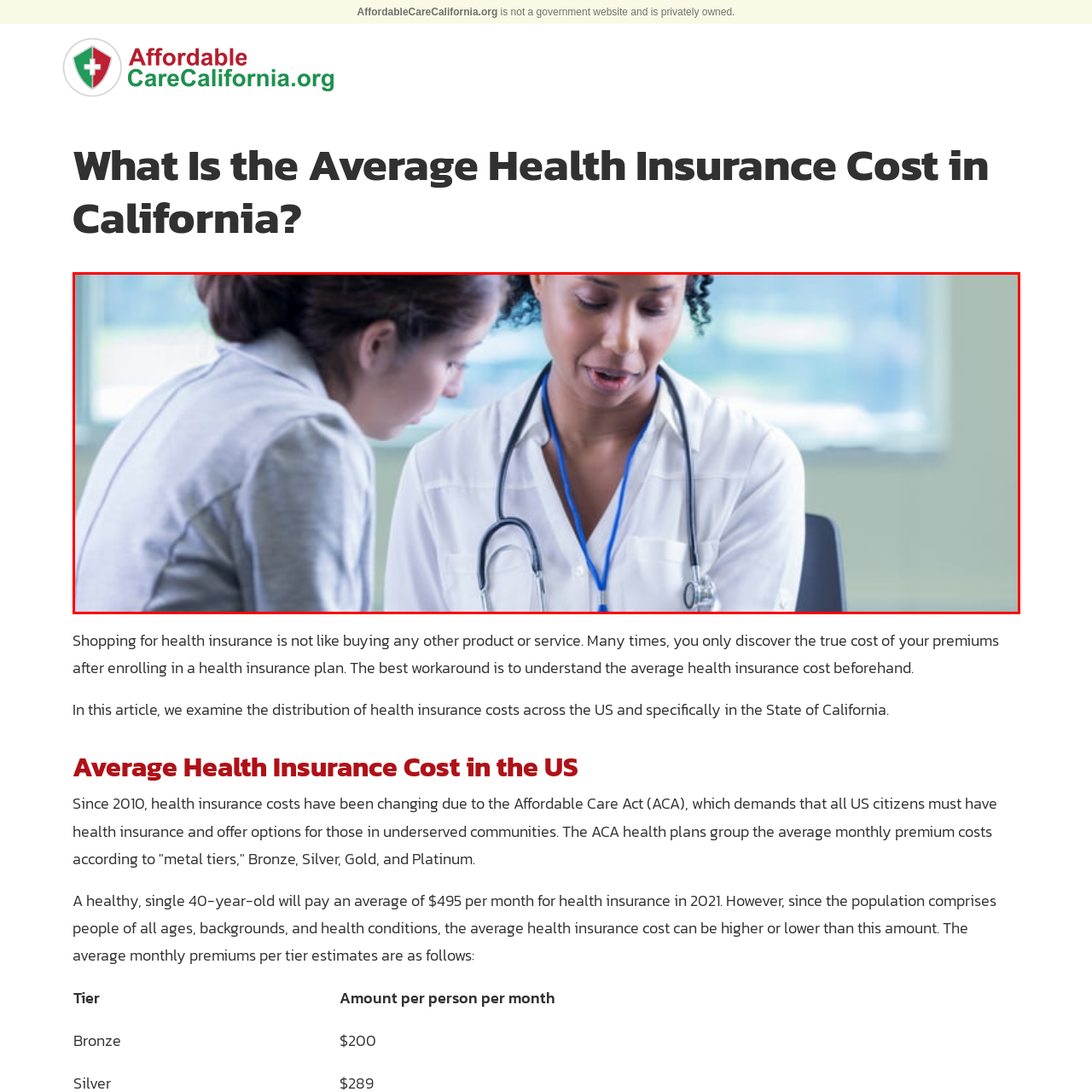Focus on the area marked by the red box, Where is the conversation taking place? 
Answer briefly using a single word or phrase.

Medical office